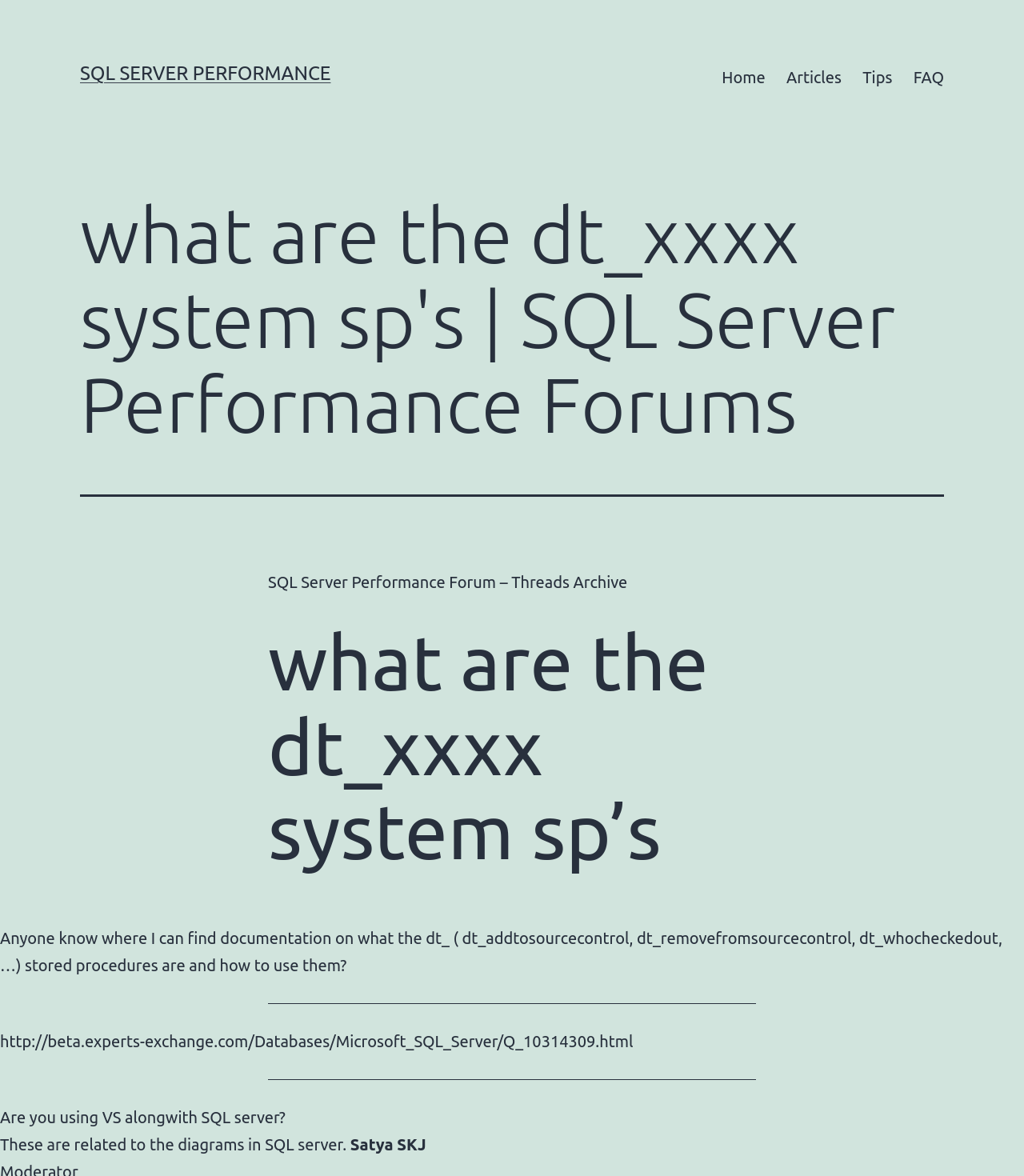By analyzing the image, answer the following question with a detailed response: What is the name of the forum?

I determined the answer by looking at the heading element with the text 'what are the dt_xxxx system sp's | SQL Server Performance Forums' and extracting the forum name from it.